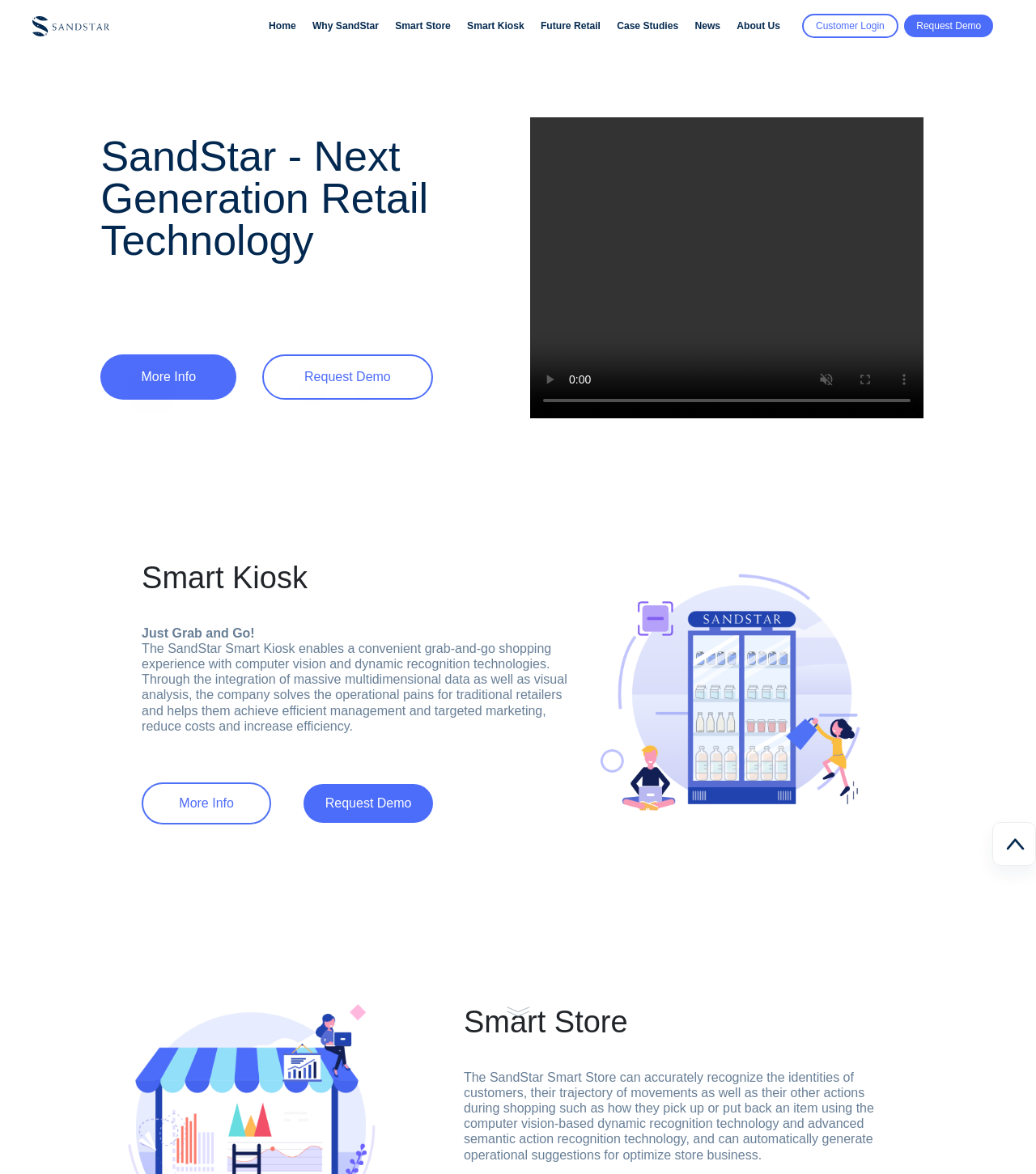Determine the bounding box coordinates for the area that should be clicked to carry out the following instruction: "Request a demo".

[0.885, 0.017, 0.947, 0.027]